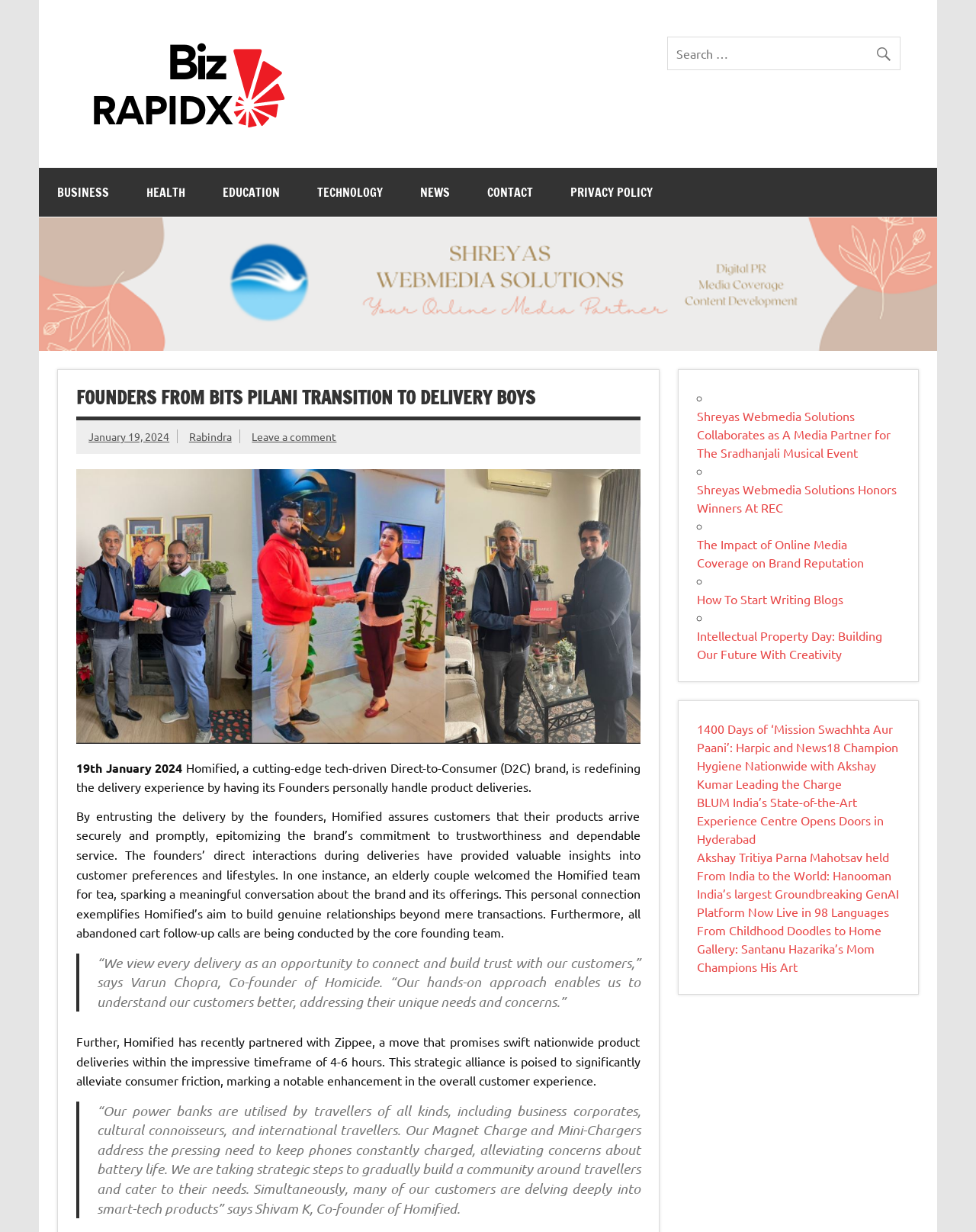Elaborate on the webpage's design and content in a detailed caption.

This webpage appears to be a news article or blog post from Biz RapidX, a business news website. At the top of the page, there is a logo and a search bar, with a button on the right side. Below the search bar, there are several links to different categories, including BUSINESS, HEALTH, EDUCATION, TECHNOLOGY, NEWS, CONTACT, and PRIVACY POLICY.

The main content of the page is an article titled "FOUNDERS FROM BITS PILANI TRANSITION TO DELIVERY BOYS". The article has a date stamp of January 19, 2024, and is written by Rabindra. There is a link to leave a comment at the bottom of the article.

The article itself is about Homified, a tech-driven Direct-to-Consumer (D2C) brand that is redefining the delivery experience by having its founders personally handle product deliveries. The article describes how this approach has provided valuable insights into customer preferences and lifestyles, and has helped build genuine relationships with customers.

There are two blockquotes in the article, one from Varun Chopra, Co-founder of Homified, and another from Shivam K, Co-founder of Homified. The article also mentions that Homified has partnered with Zippee to provide swift nationwide product deliveries.

On the right side of the page, there is a complementary section with a list of links to other news articles, including "Shreyas Webmedia Solutions Collaborates as A Media Partner for The Sradhanjali Musical Event", "Shreyas Webmedia Solutions Honors Winners At REC", and several others.